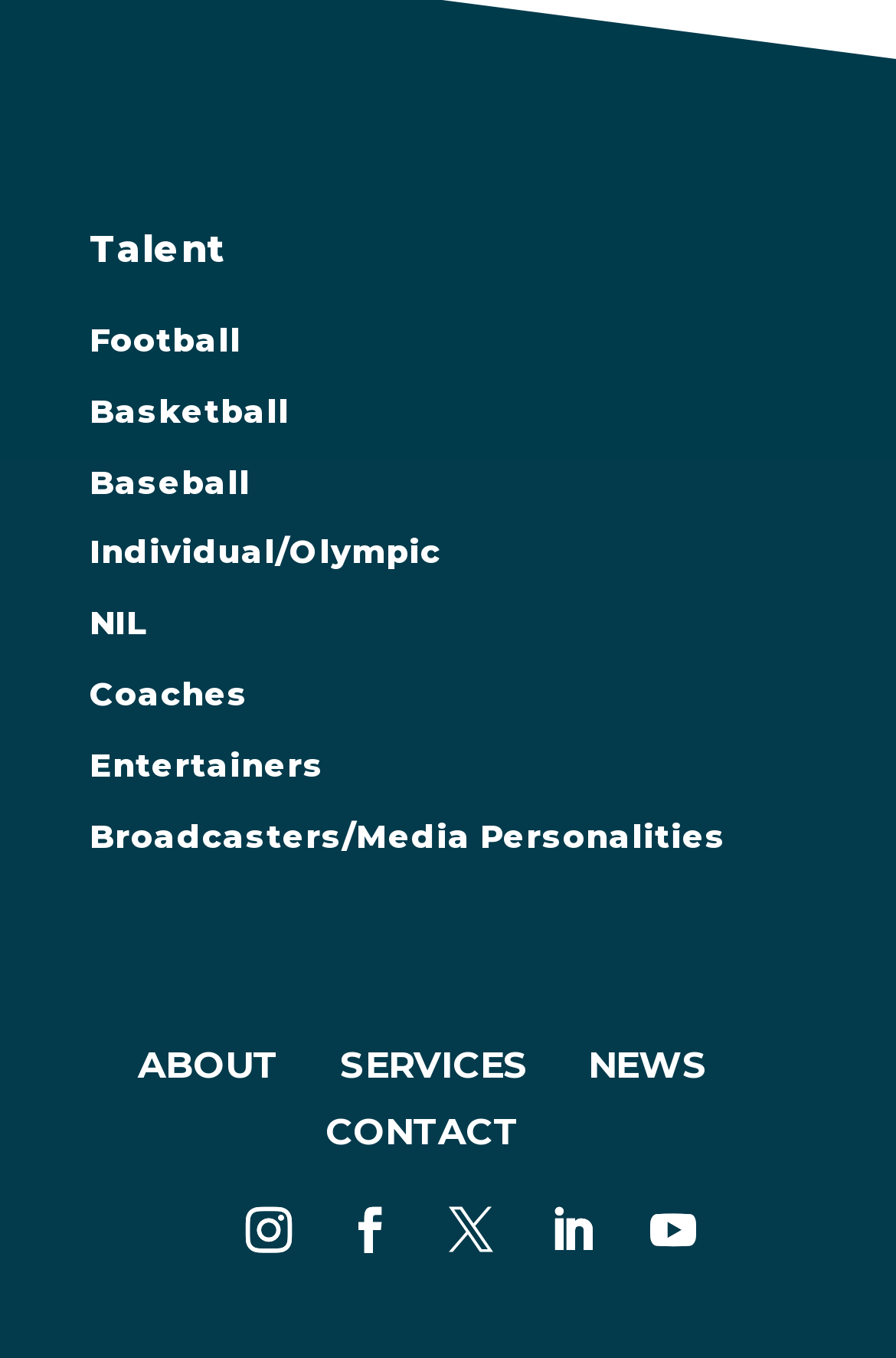Based on the element description: "Car radio Long Beach...", identify the bounding box coordinates for this UI element. The coordinates must be four float numbers between 0 and 1, listed as [left, top, right, bottom].

None